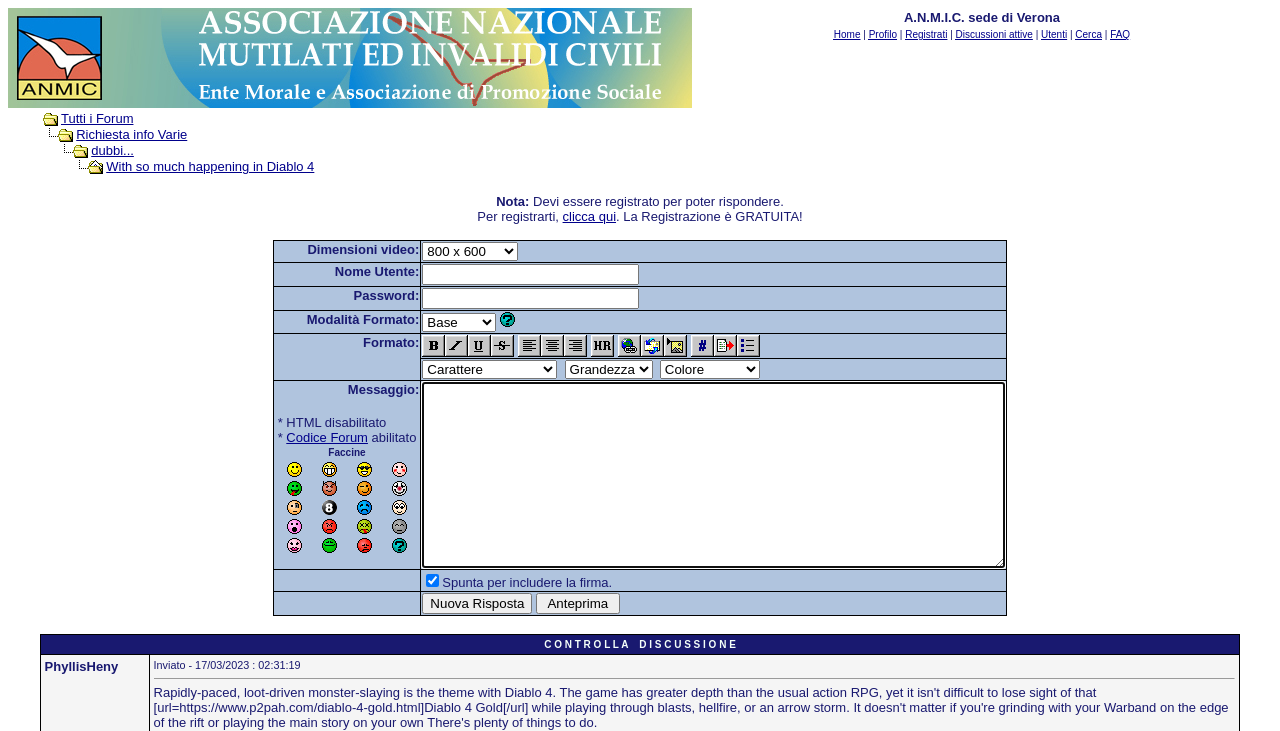Please pinpoint the bounding box coordinates for the region I should click to adhere to this instruction: "View active discussions".

[0.747, 0.04, 0.807, 0.055]